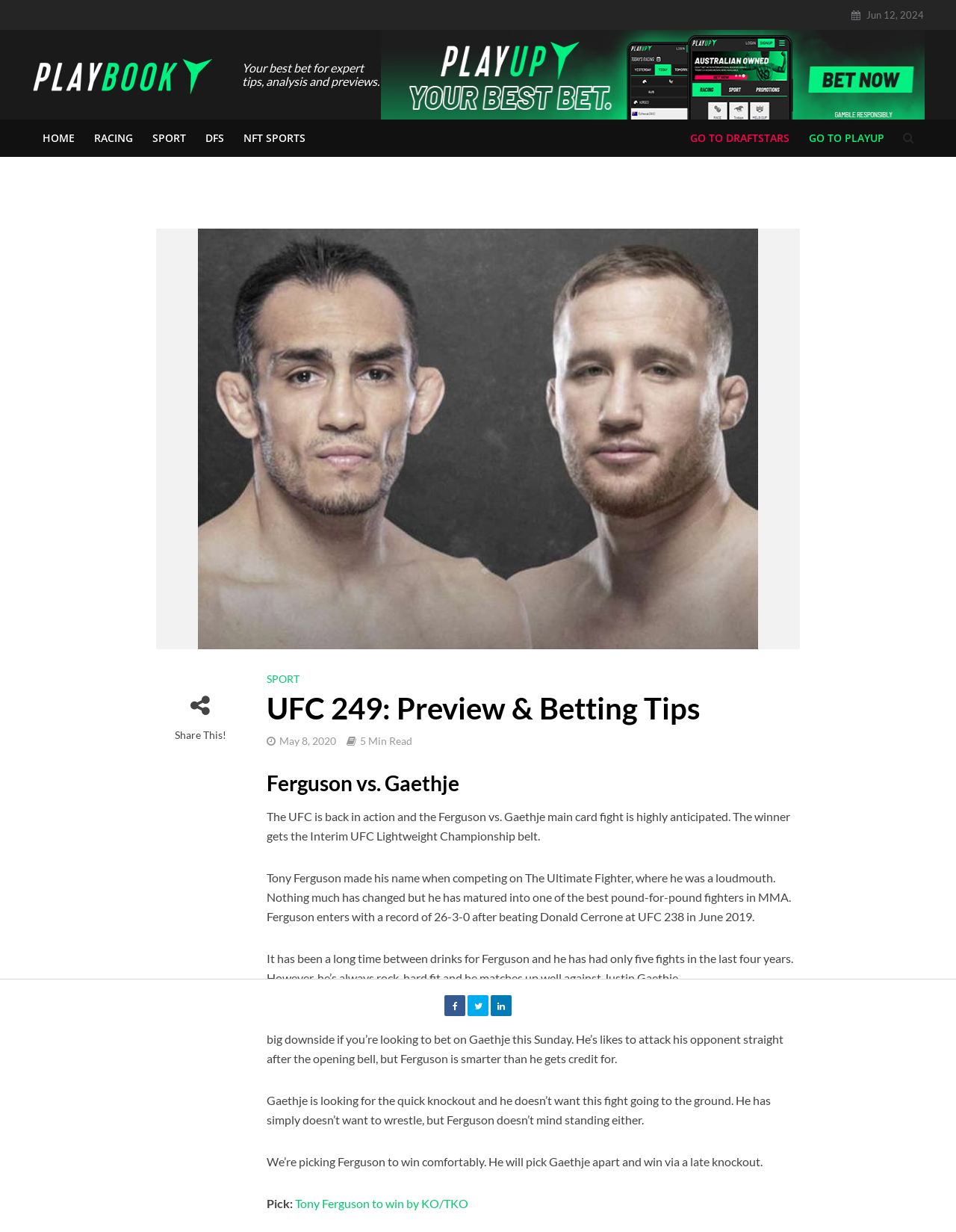Analyze the image and answer the question with as much detail as possible: 
What is the date of the UFC 249 event?

I found the answer by looking at the StaticText element with the content 'May 8, 2020' which is located under the HeaderAsNonLandmark element with the content 'UFC 249: Preview & Betting Tips'.